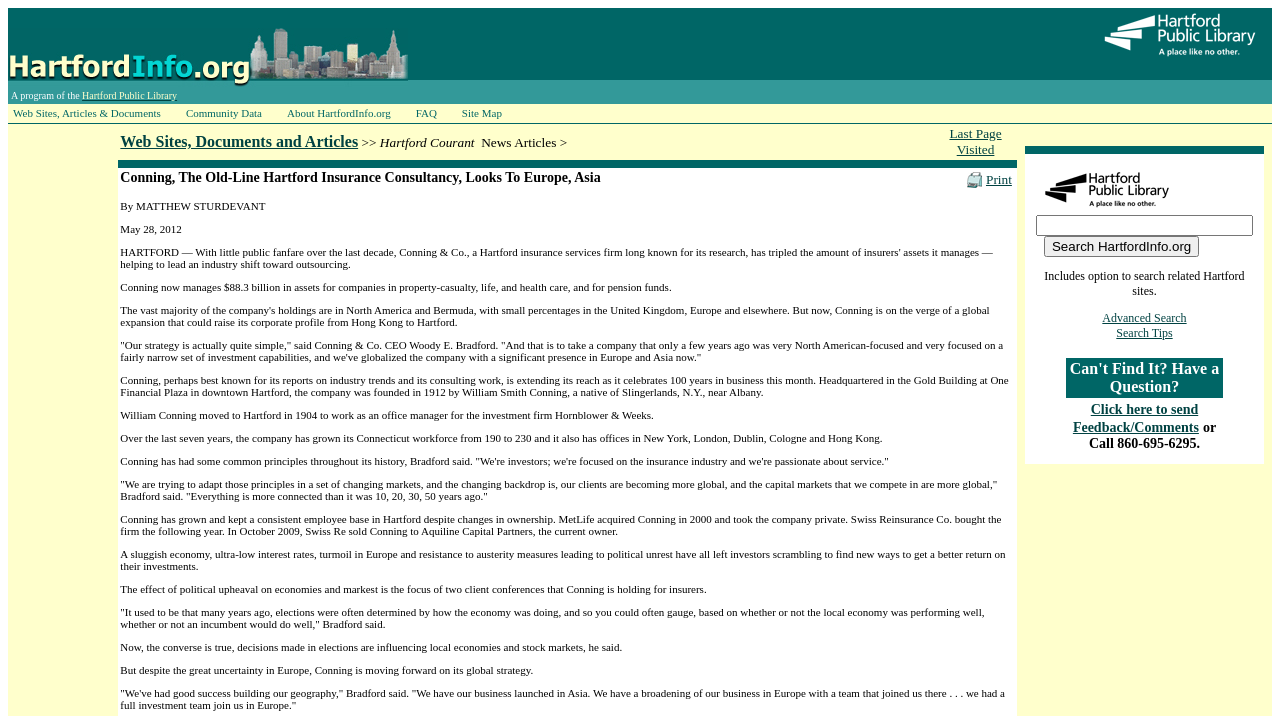Provide a one-word or short-phrase answer to the question:
What is the name of the company celebrating 100 years in business?

Conning